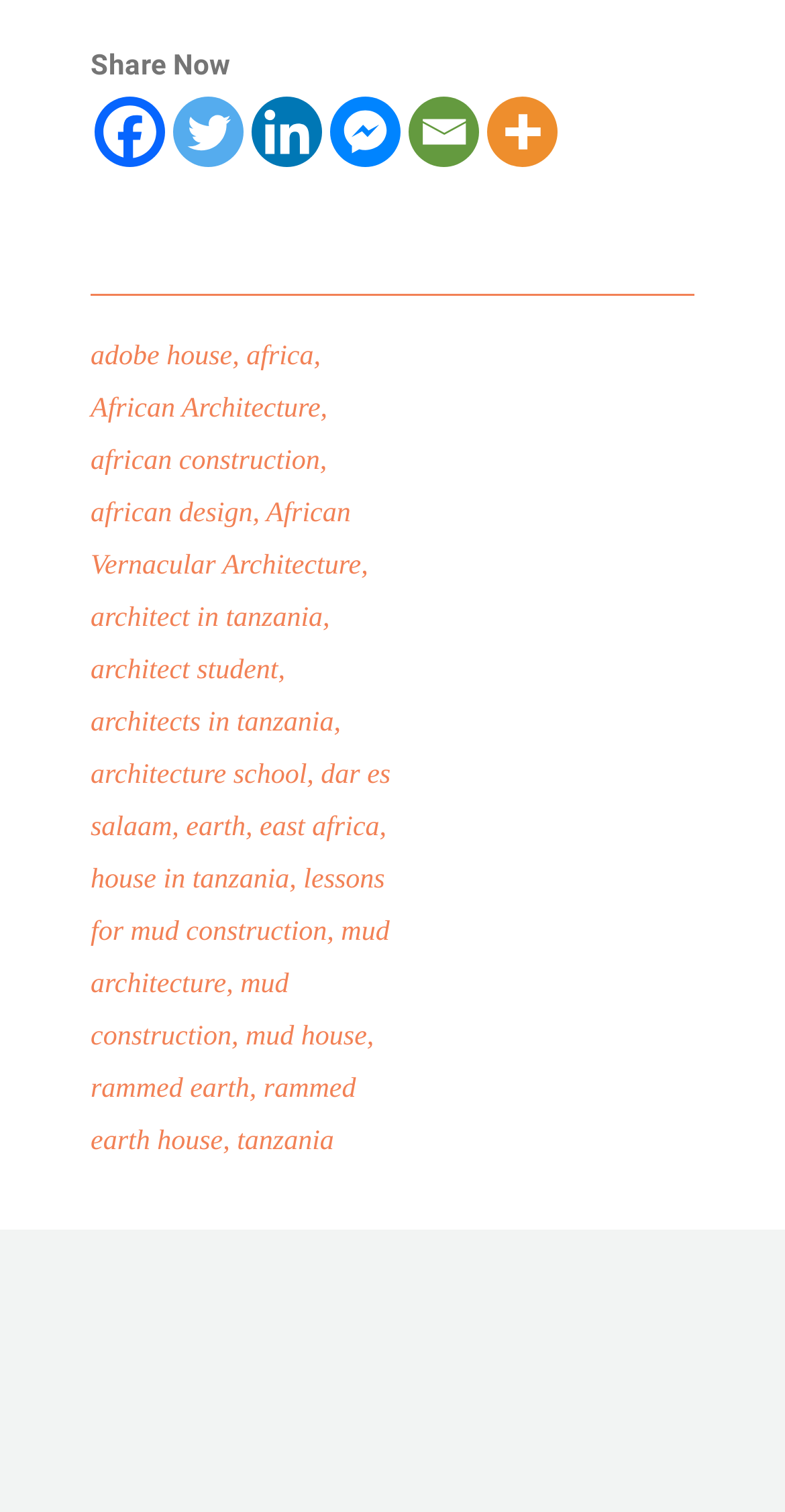How many 'Share Now' options are there?
Examine the image closely and answer the question with as much detail as possible.

I looked at the top section of the webpage and found that there are 7 'Share Now' options, including Facebook, Twitter, LinkedIn, Facebook Messenger, Email, and More.